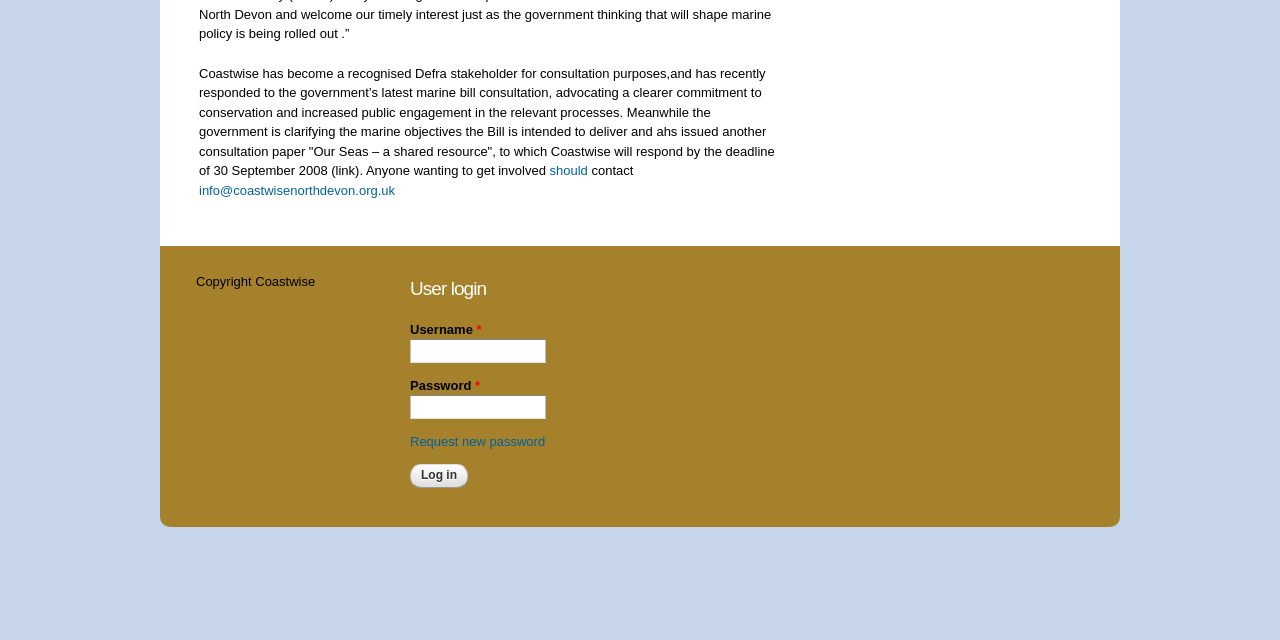Bounding box coordinates must be specified in the format (top-left x, top-left y, bottom-right x, bottom-right y). All values should be floating point numbers between 0 and 1. What are the bounding box coordinates of the UI element described as: parent_node: Username * name="name"

[0.32, 0.53, 0.427, 0.567]